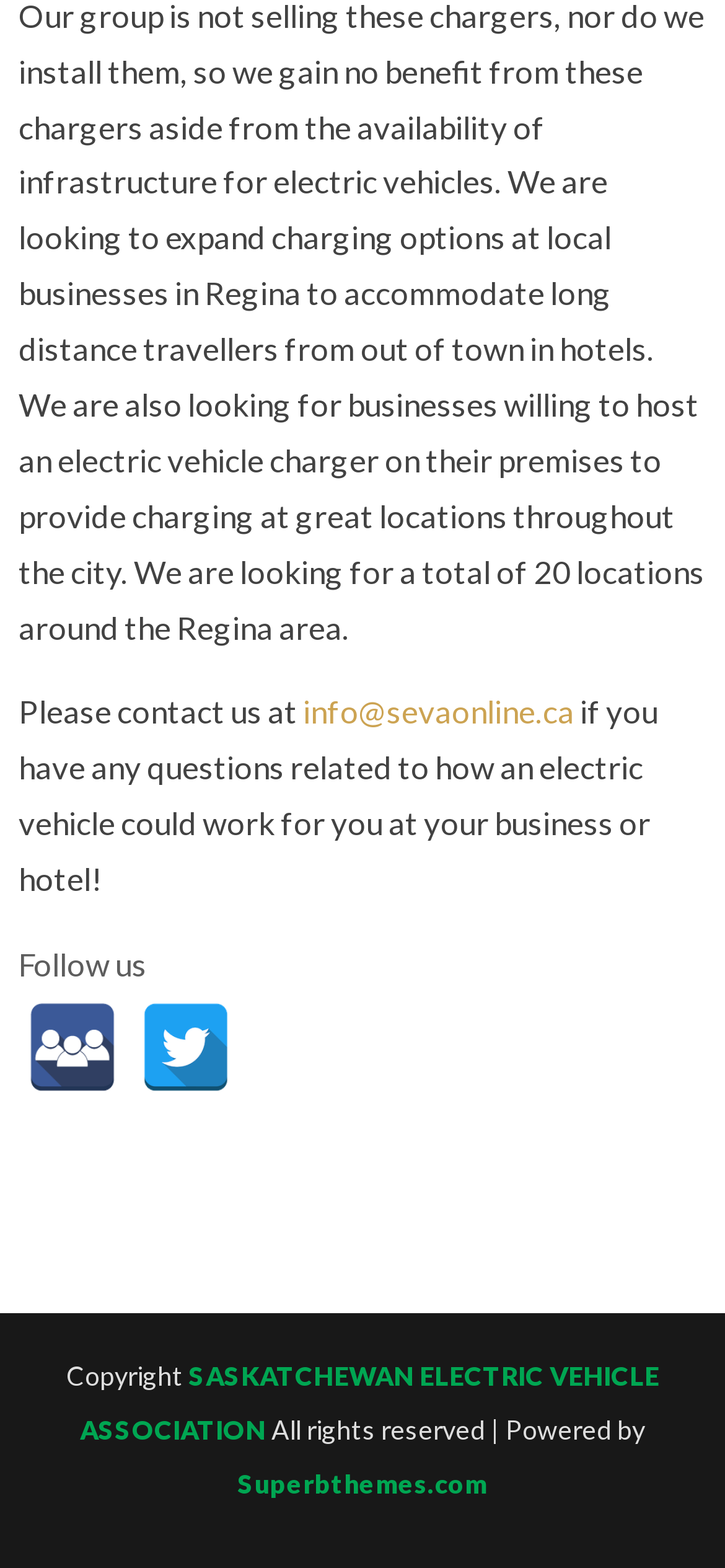What is the topic related to electric vehicles?
Using the details from the image, give an elaborate explanation to answer the question.

I found the topic related to electric vehicles by looking at the text 'if you have any questions related to how an electric vehicle could work for you at your business or hotel'.